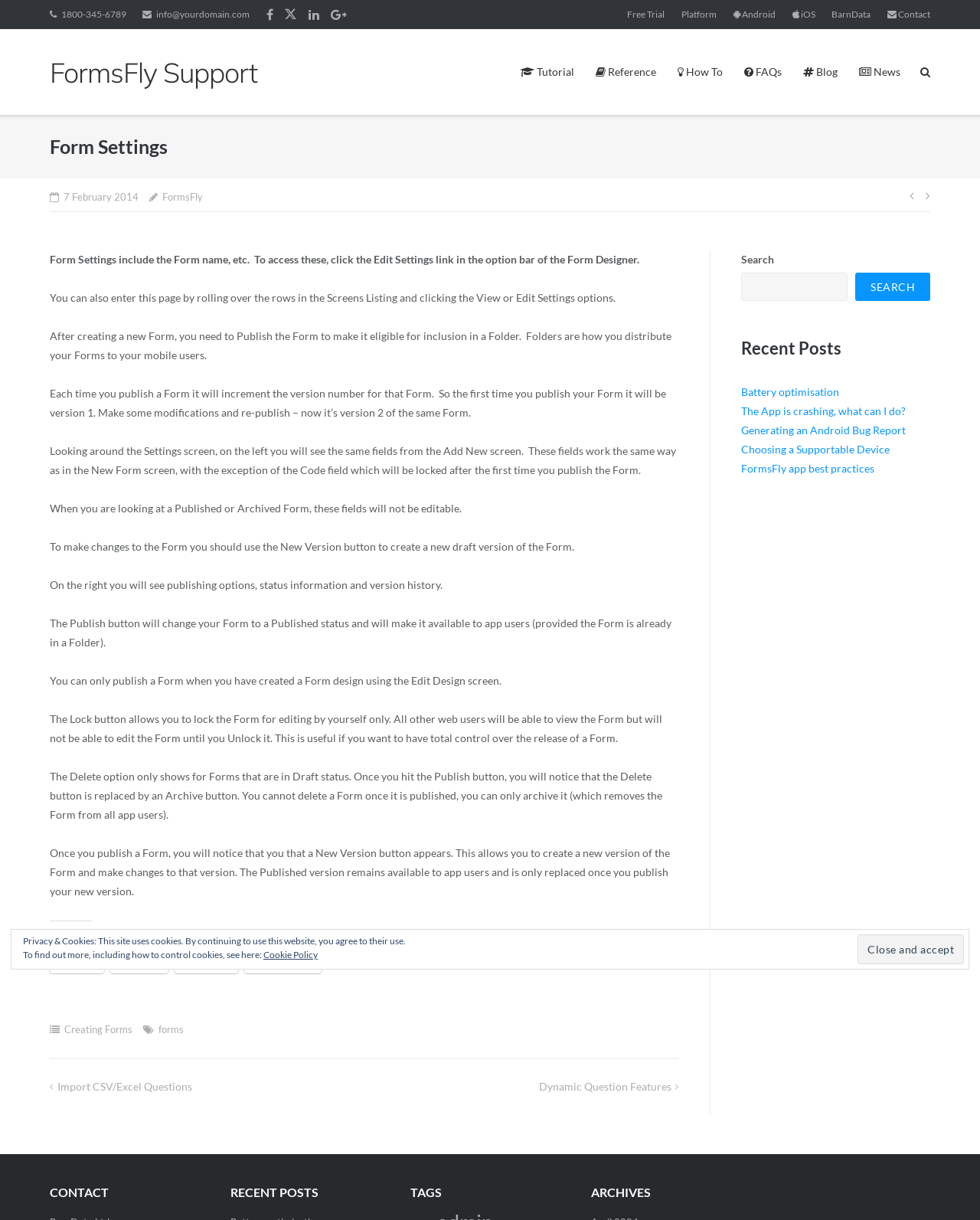Please identify the bounding box coordinates of the area that needs to be clicked to fulfill the following instruction: "Click the 'Tutorial' link."

[0.531, 0.024, 0.586, 0.094]